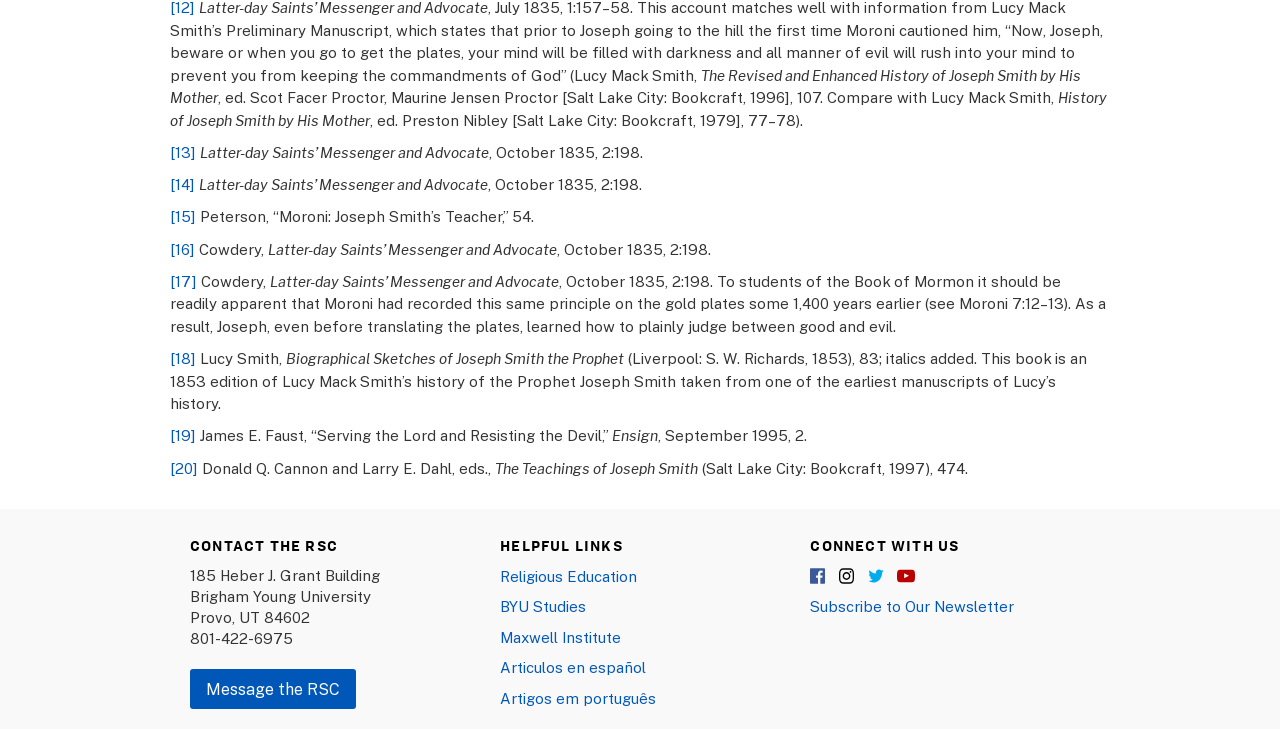Provide the bounding box coordinates for the UI element described in this sentence: "[13]". The coordinates should be four float values between 0 and 1, i.e., [left, top, right, bottom].

[0.133, 0.196, 0.153, 0.221]